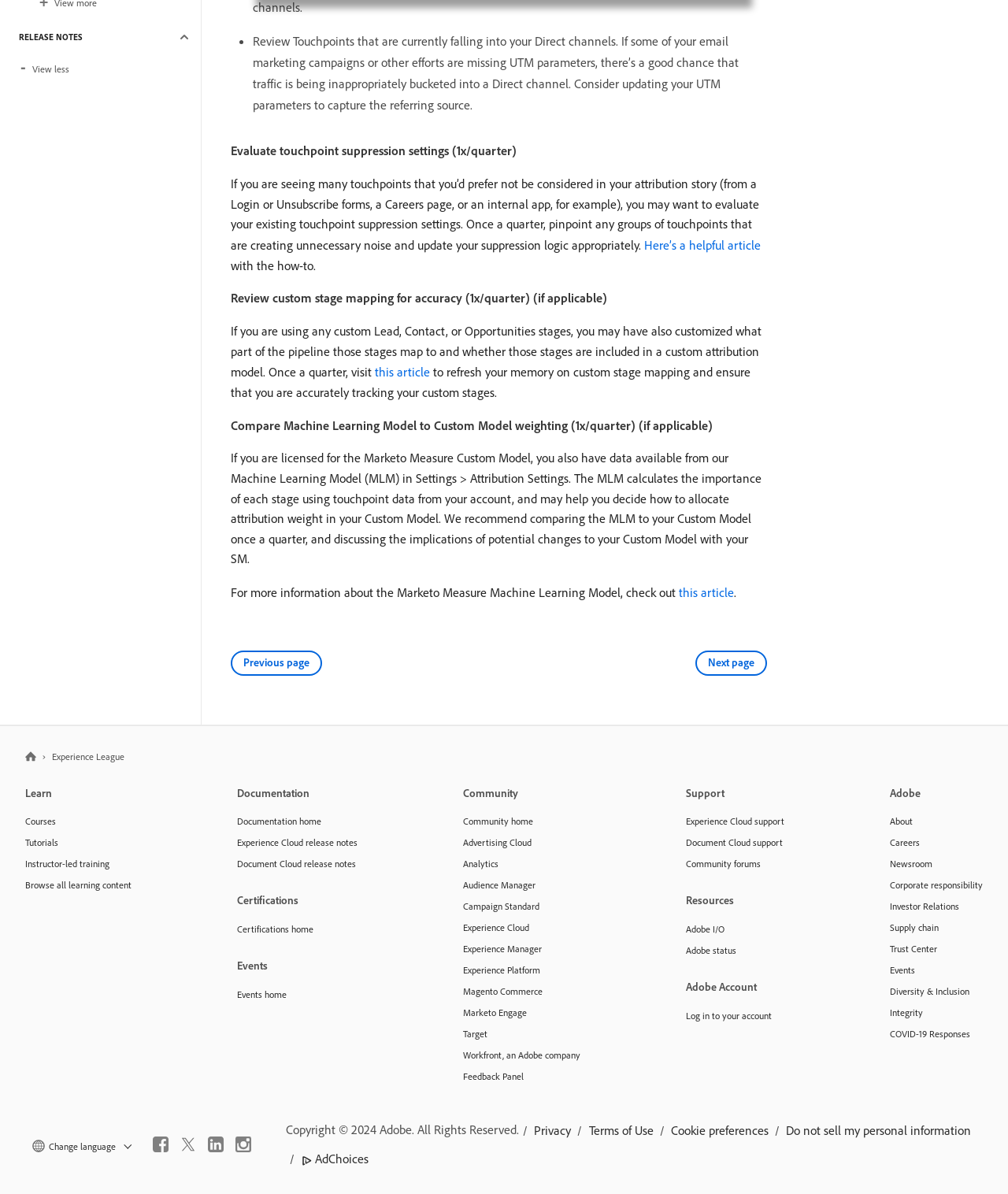Provide the bounding box coordinates of the HTML element described by the text: "Community forums".

[0.68, 0.715, 0.778, 0.732]